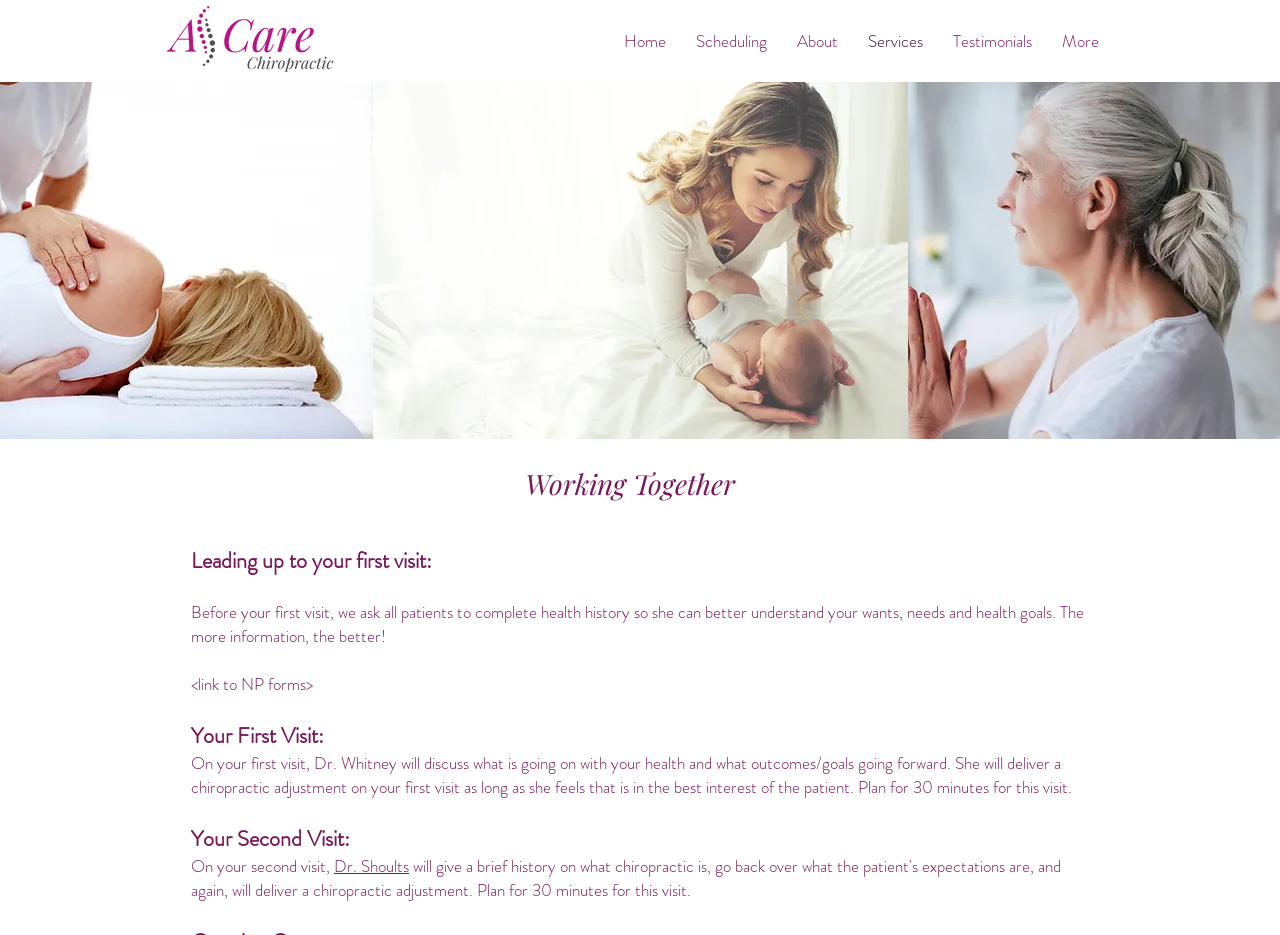Identify the bounding box coordinates for the UI element mentioned here: "Services". Provide the coordinates as four float values between 0 and 1, i.e., [left, top, right, bottom].

[0.666, 0.017, 0.733, 0.071]